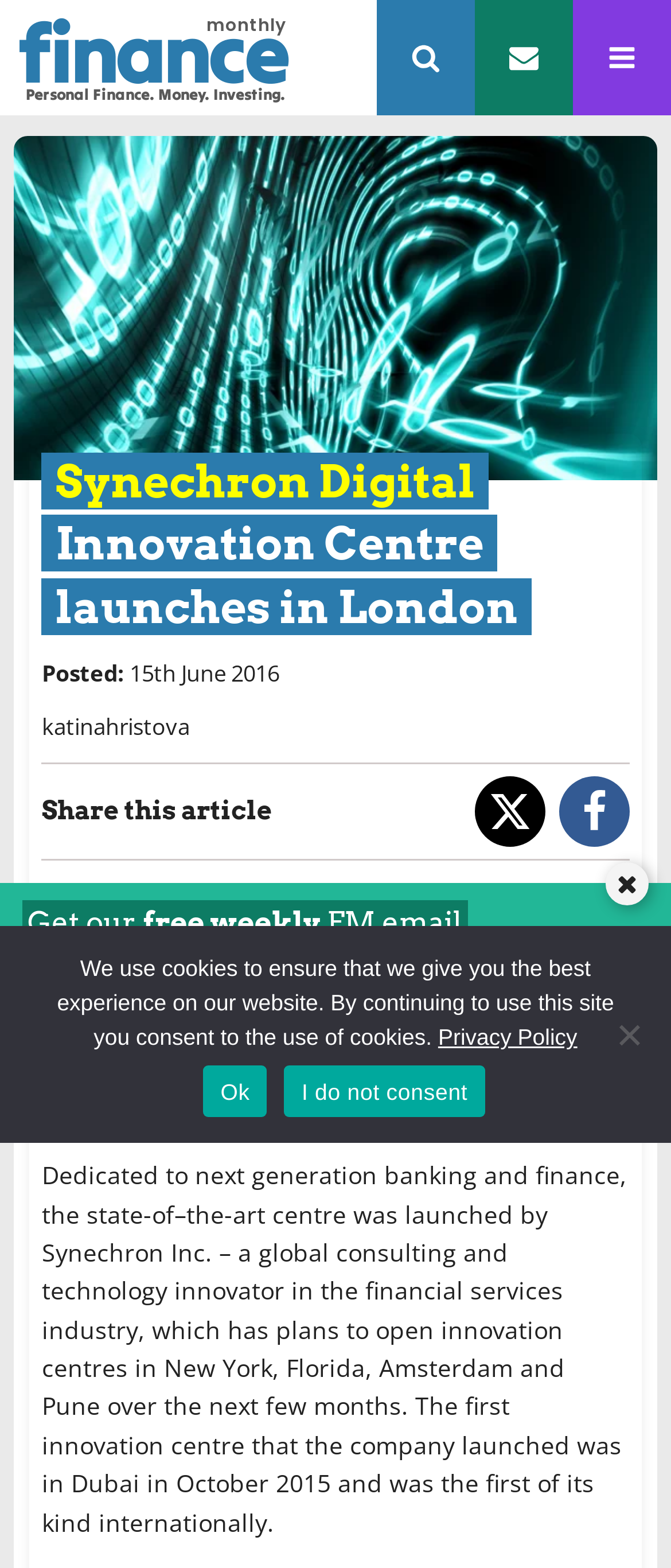Please specify the bounding box coordinates of the element that should be clicked to execute the given instruction: 'Enter email address'. Ensure the coordinates are four float numbers between 0 and 1, expressed as [left, top, right, bottom].

[0.033, 0.615, 0.718, 0.658]